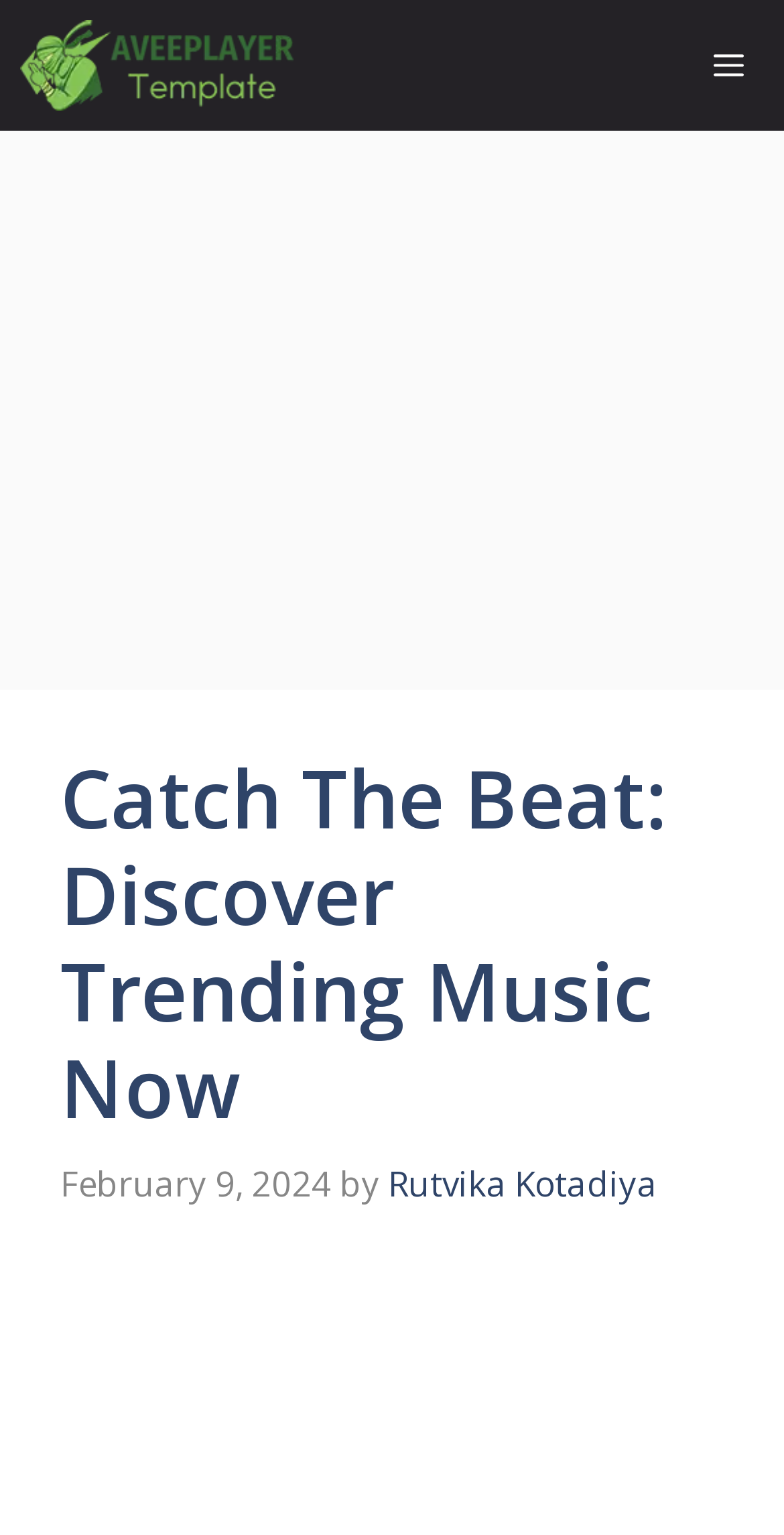Respond to the following question with a brief word or phrase:
What is the date displayed on the webpage?

February 9, 2024